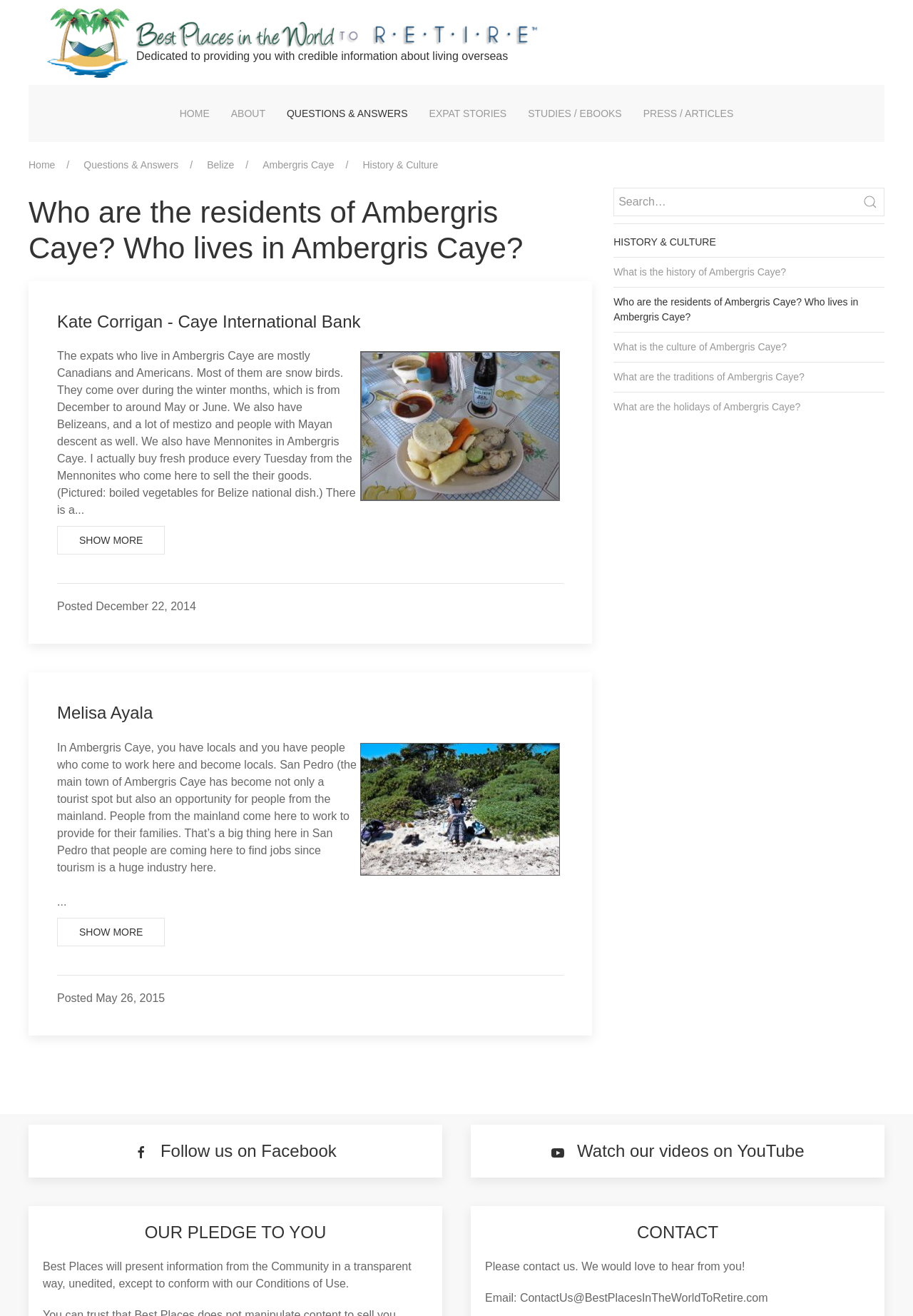Identify the bounding box coordinates of the area you need to click to perform the following instruction: "Click on the 'SHOW MORE' button".

[0.062, 0.4, 0.181, 0.422]